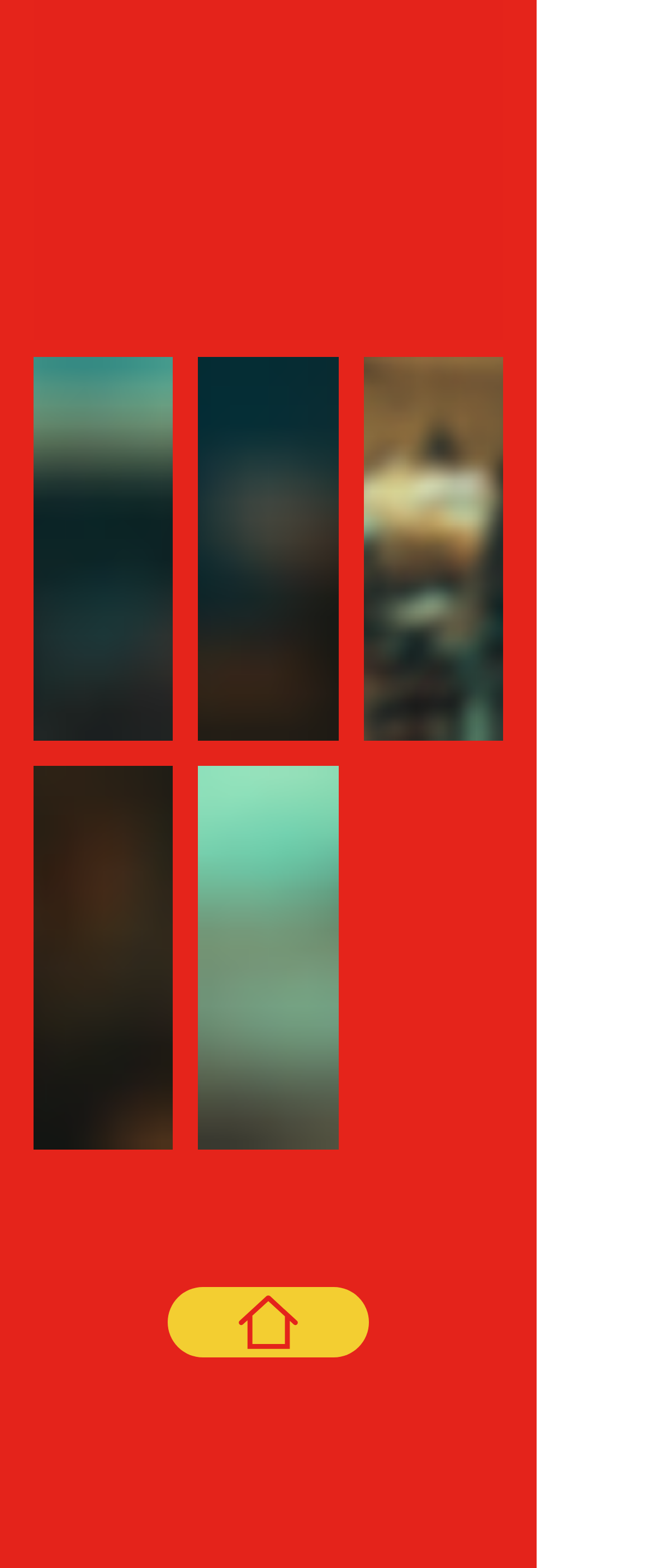Give a one-word or short phrase answer to the question: 
What is the layout of the grid gallery?

Paginated